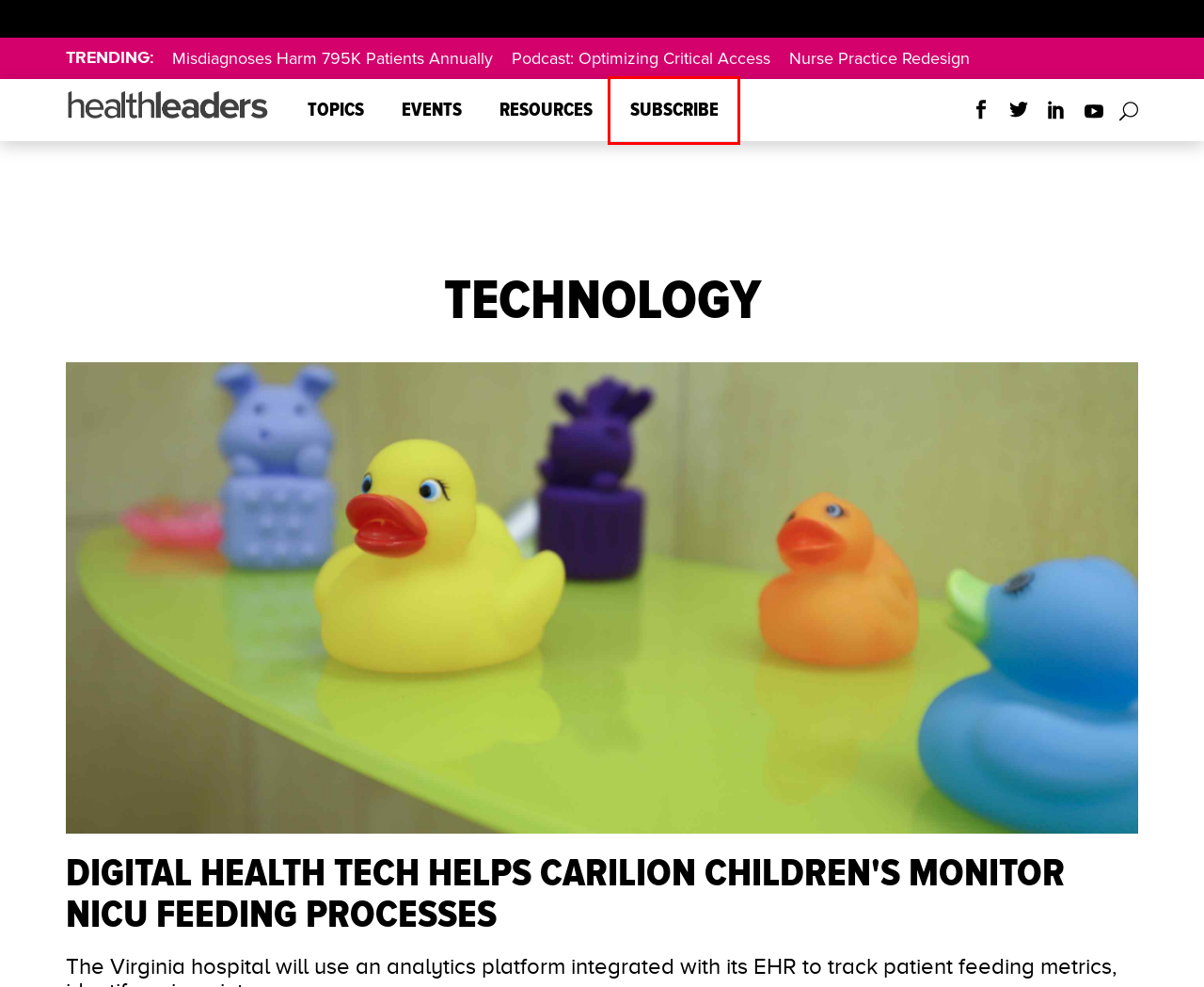Consider the screenshot of a webpage with a red bounding box and select the webpage description that best describes the new page that appears after clicking the element inside the red box. Here are the candidates:
A. AHCC | Home of BMSC & Caring Professionals
B. Patient Safety & Quality Healthcare - News and analysis dedicated to healthcare improvement
C. The Online Store for Decision Health
D. The Coding Store | Coding & billing products by DecisionHealth
E. ACDIS |
F. HCPro
G. HealthLeaders: Get Critical Updates to Move Your Organization Forward
H. Privacy Policy

G